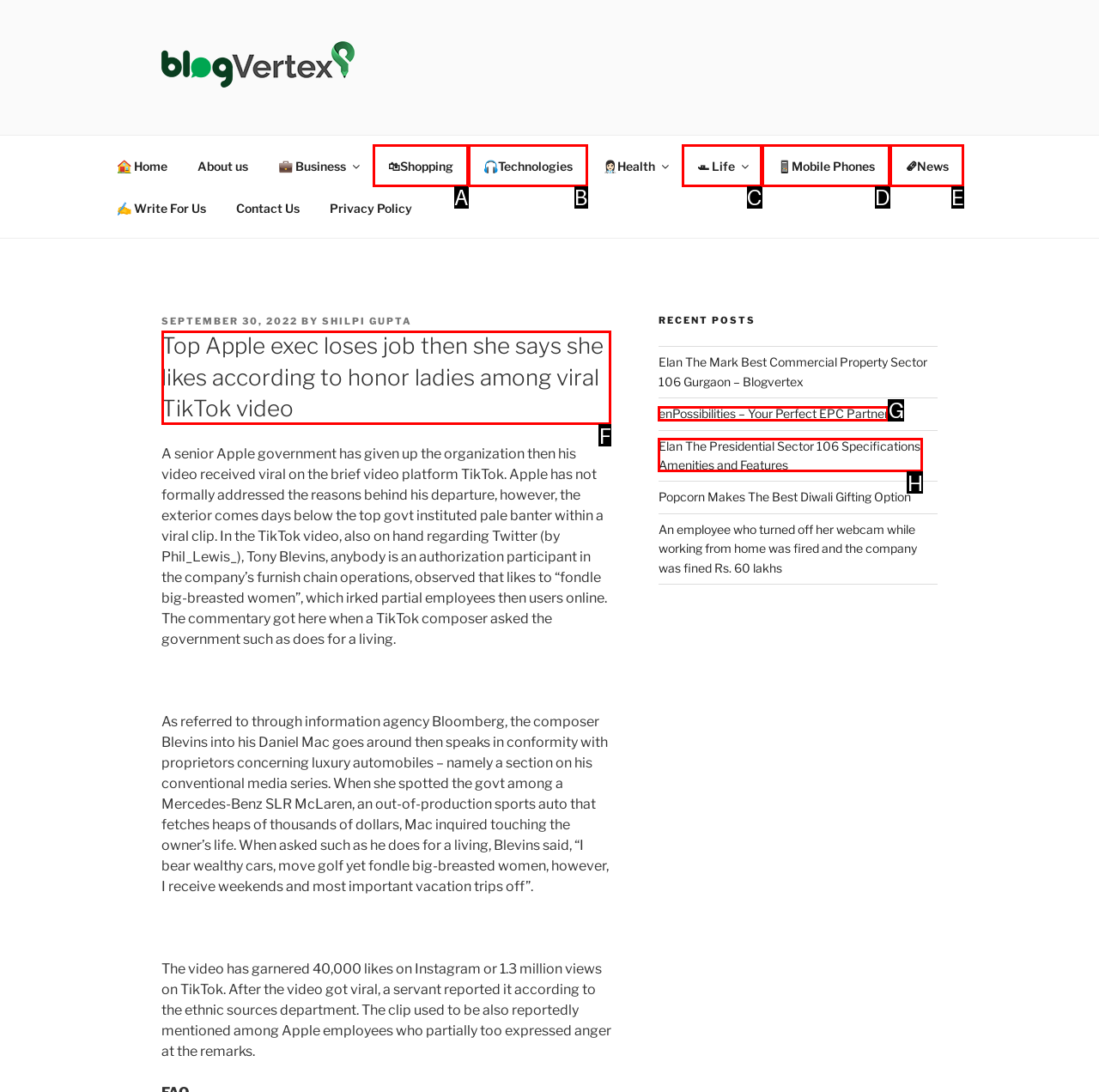Determine the letter of the UI element that you need to click to perform the task: View the article about the Apple executive.
Provide your answer with the appropriate option's letter.

F